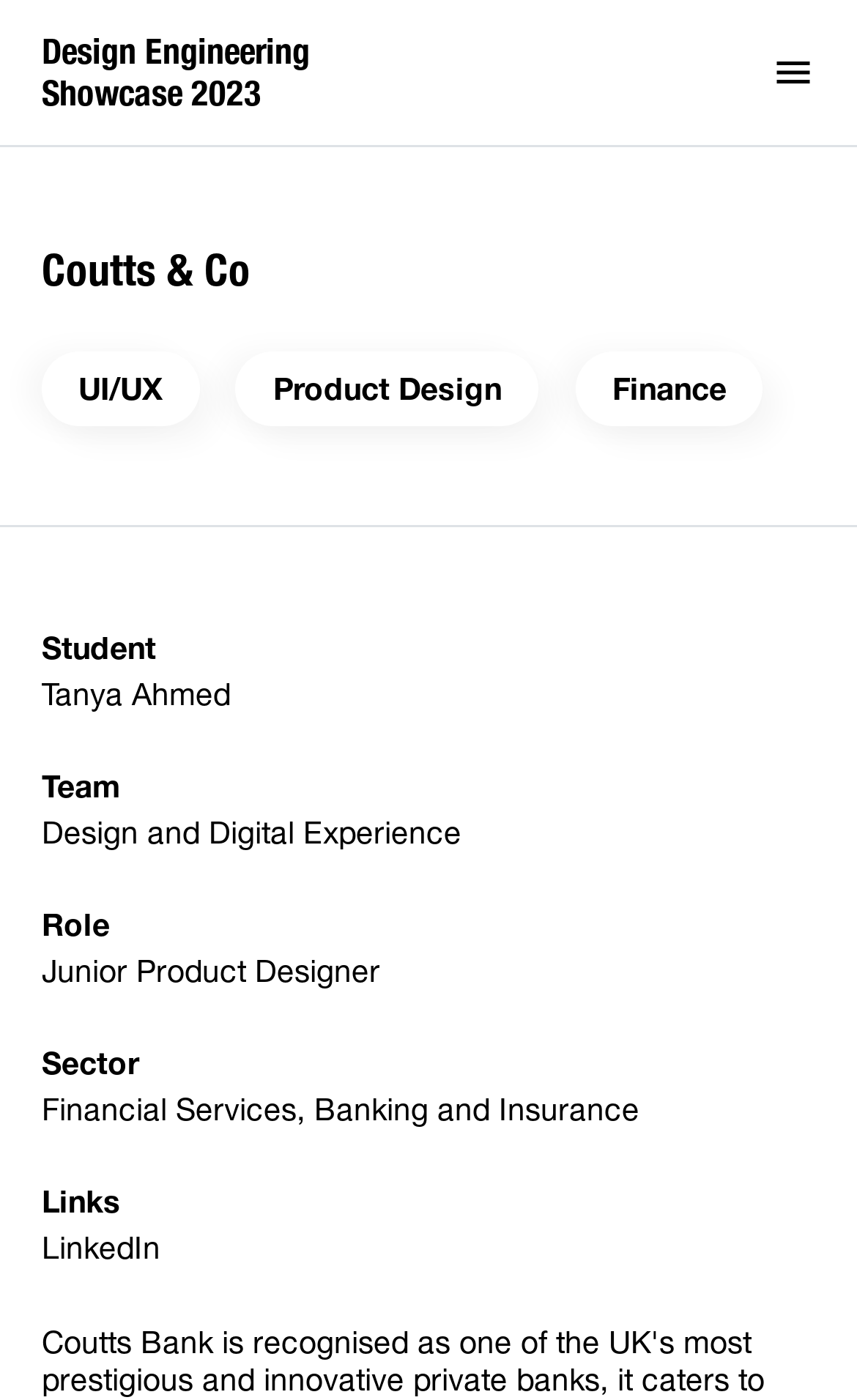Identify the main heading from the webpage and provide its text content.

Coutts & Co